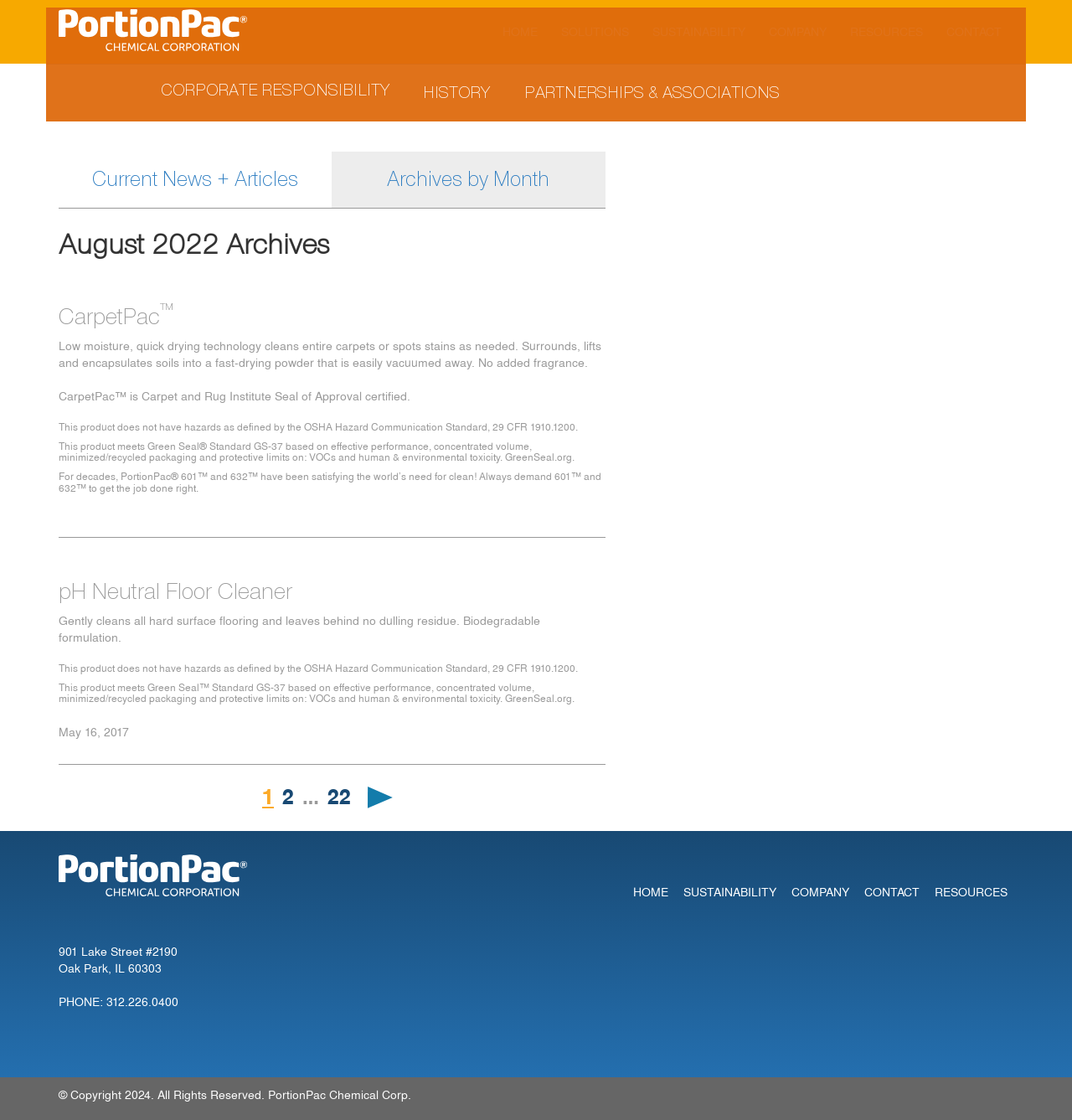Find and specify the bounding box coordinates that correspond to the clickable region for the instruction: "Contact PortionPac Chemical Corp".

[0.801, 0.784, 0.863, 0.809]